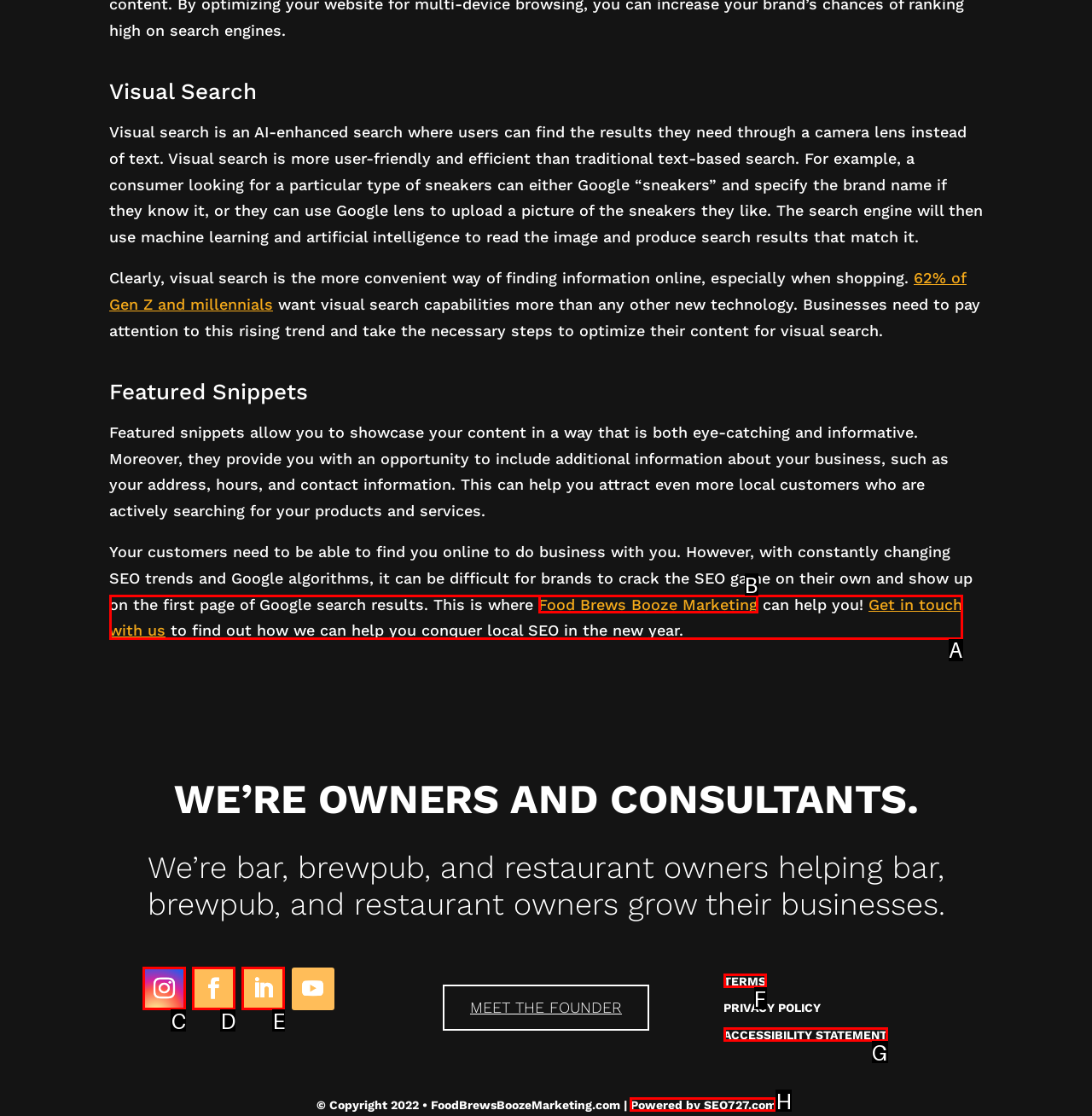Based on the element described as: Powered by SEO727.com
Find and respond with the letter of the correct UI element.

H